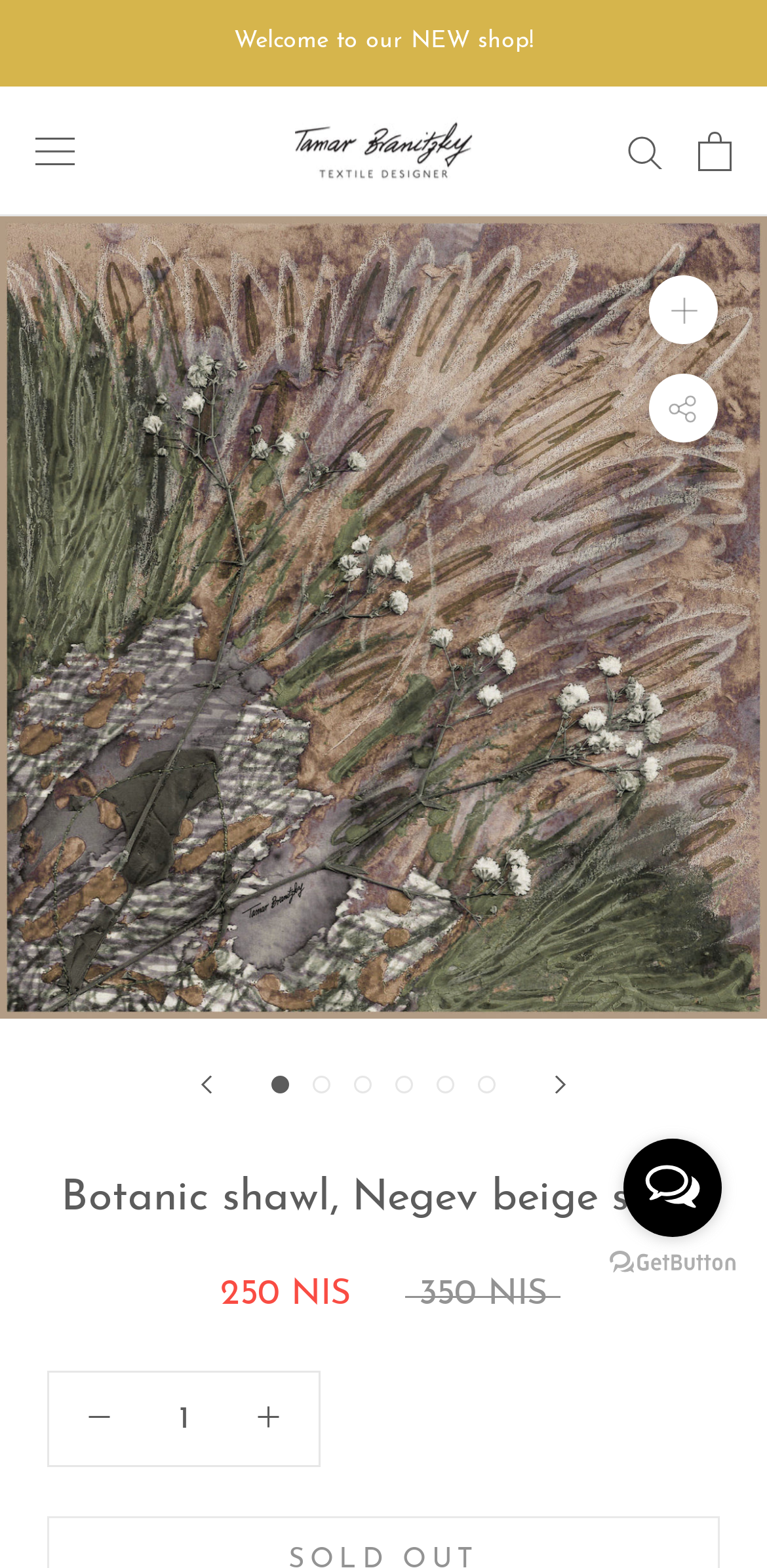Please locate the clickable area by providing the bounding box coordinates to follow this instruction: "Open cart".

[0.91, 0.084, 0.954, 0.109]